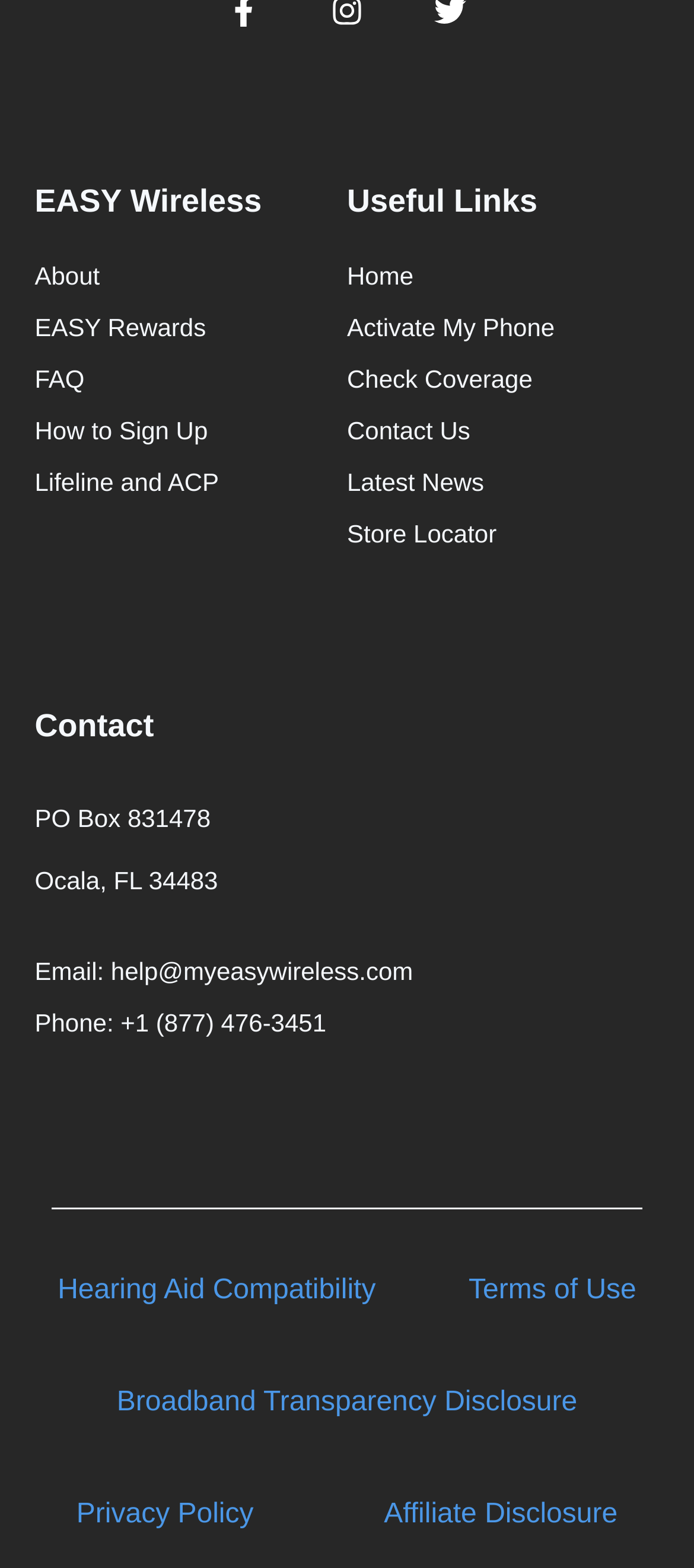How many links are there in the 'Useful Links' section?
Please provide a detailed and thorough answer to the question.

I counted the number of links under the 'Useful Links' heading, which are 'Home', 'Activate My Phone', 'Check Coverage', 'Contact Us', 'Latest News', 'Store Locator', and found that there are 7 links in total.